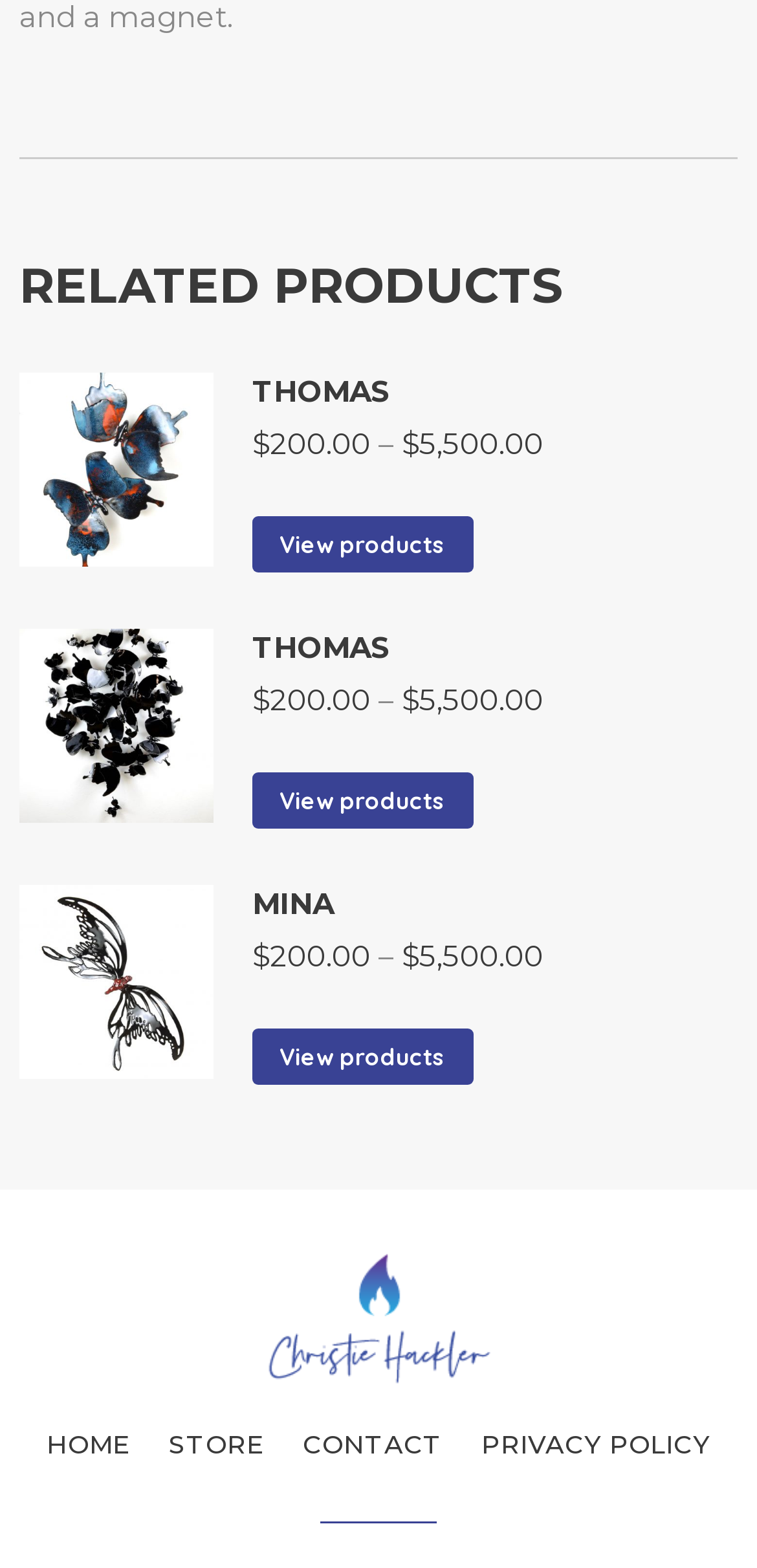What is the name of the author of the 'Mina' product?
Give a comprehensive and detailed explanation for the question.

The name of the author of the 'Mina' product is 'Chrisite Hackler', which is indicated by the link element with bounding box coordinates [0.026, 0.565, 0.282, 0.697] and OCR text 'MINA BUTTERFLIES Color Black with Red Body, Chrisite Hackler'.